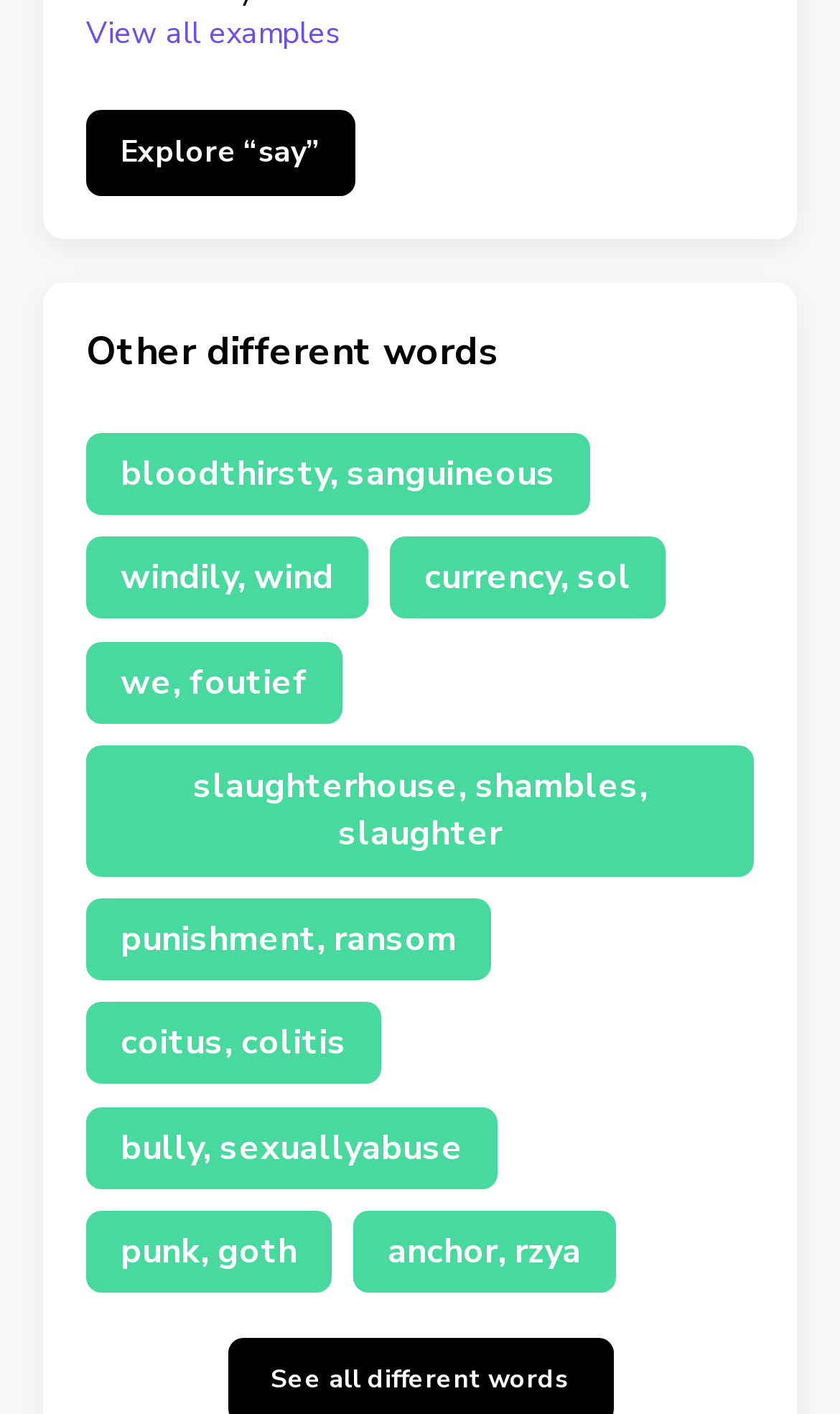Look at the image and give a detailed response to the following question: How many columns of links are there on the webpage?

By analyzing the bounding box coordinates of the links, I can see that there are two columns of links on the webpage, with the first column having 9 links and the second column having 1 link.